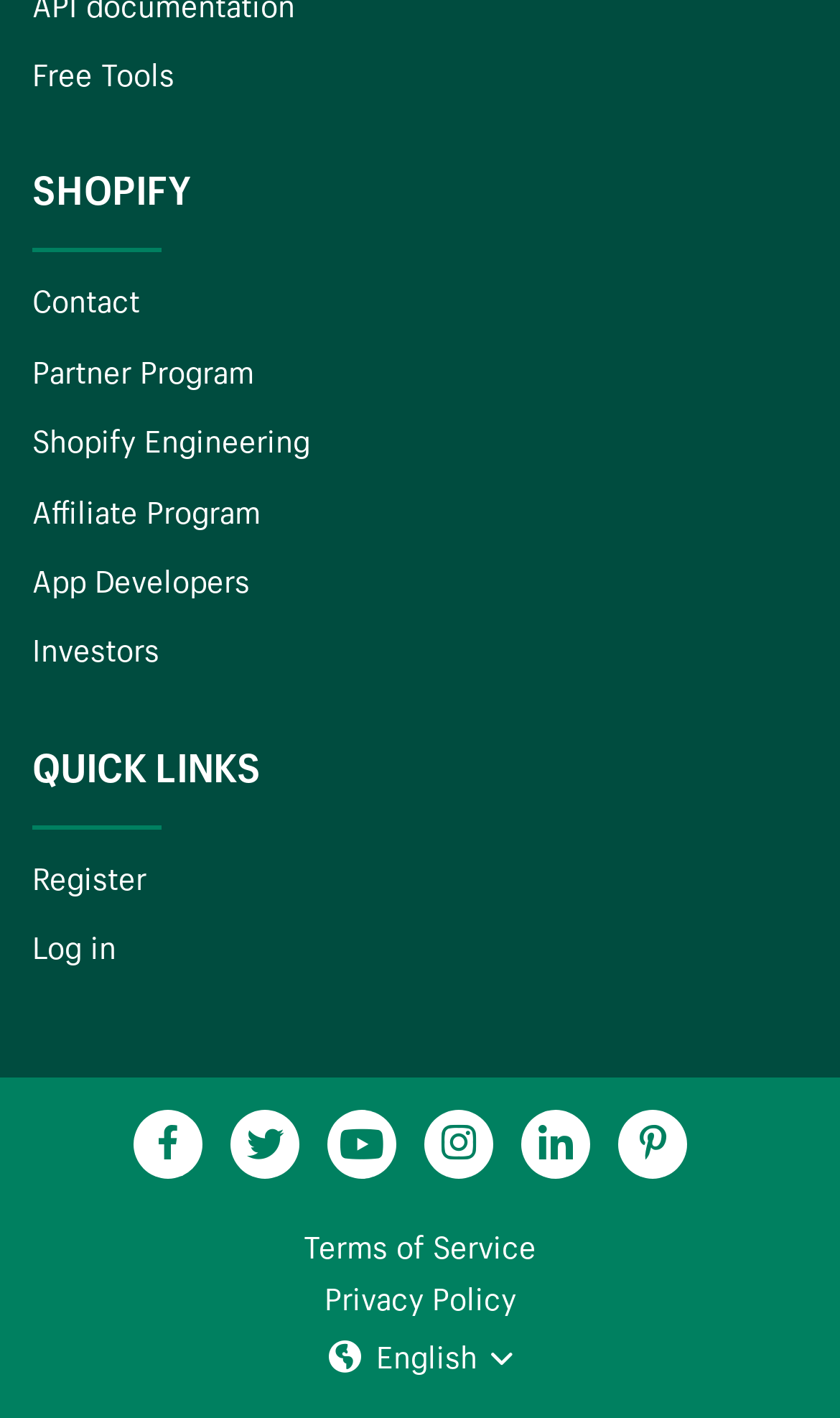Identify the bounding box coordinates for the UI element described as: "App Developers". The coordinates should be provided as four floats between 0 and 1: [left, top, right, bottom].

[0.038, 0.395, 0.297, 0.424]